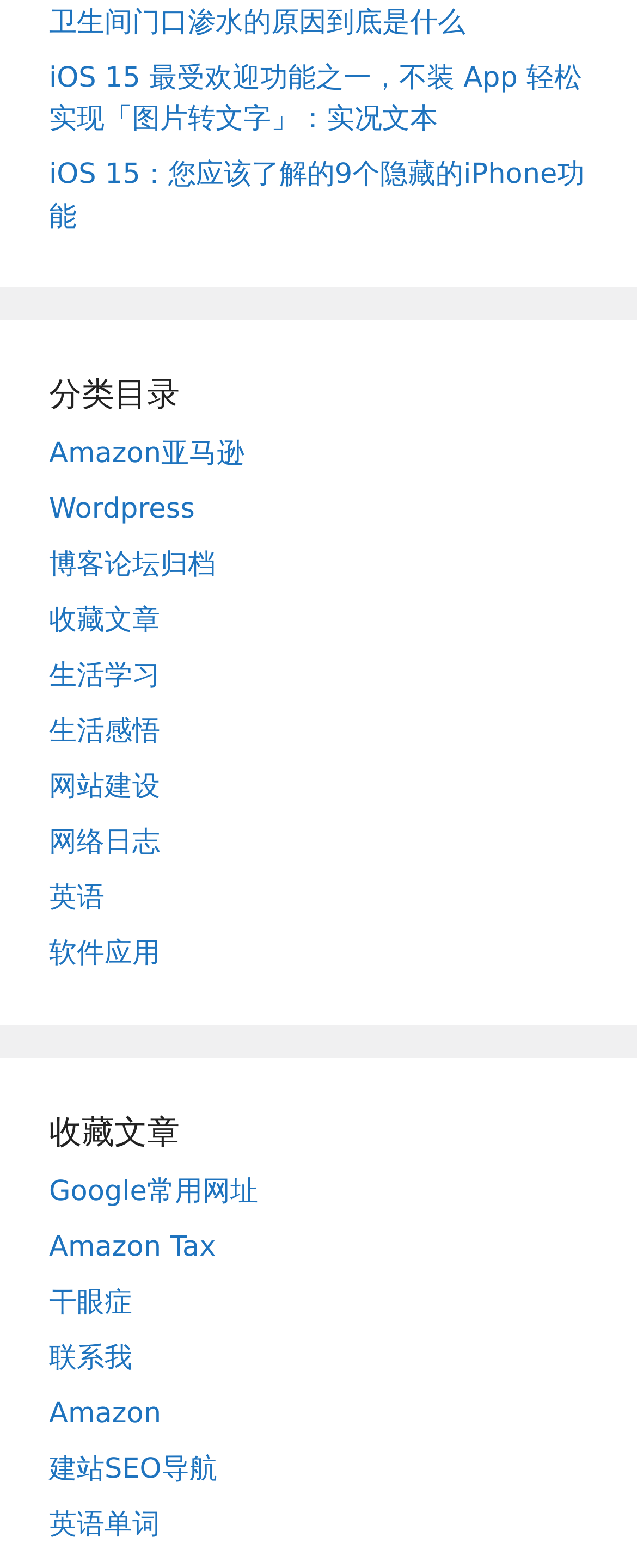Locate the bounding box coordinates of the element's region that should be clicked to carry out the following instruction: "Click on the link to learn about the reasons for water seepage at the bathroom door". The coordinates need to be four float numbers between 0 and 1, i.e., [left, top, right, bottom].

[0.077, 0.004, 0.731, 0.025]